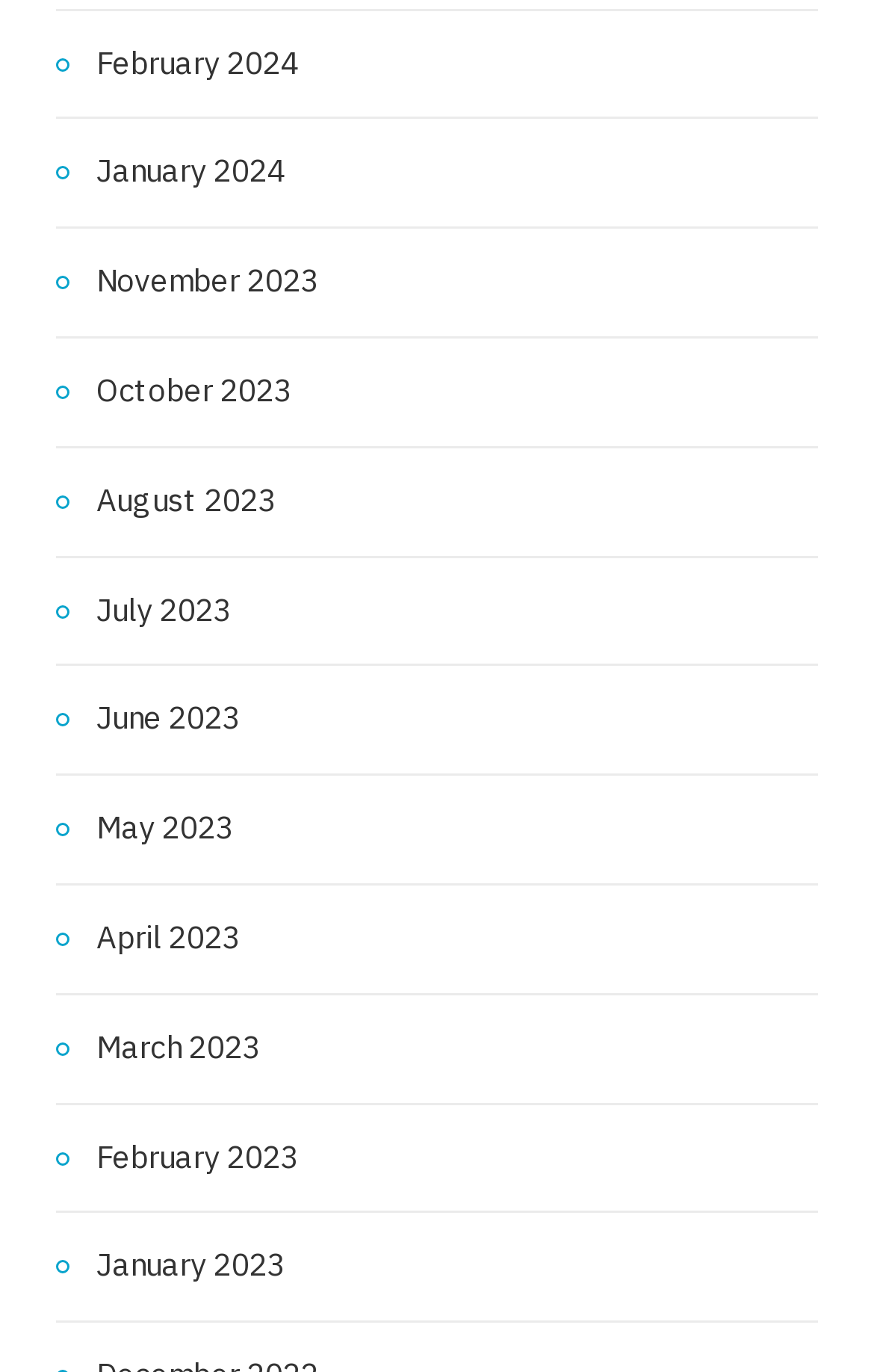For the given element description October 2023, determine the bounding box coordinates of the UI element. The coordinates should follow the format (top-left x, top-left y, bottom-right x, bottom-right y) and be within the range of 0 to 1.

[0.064, 0.266, 0.333, 0.305]